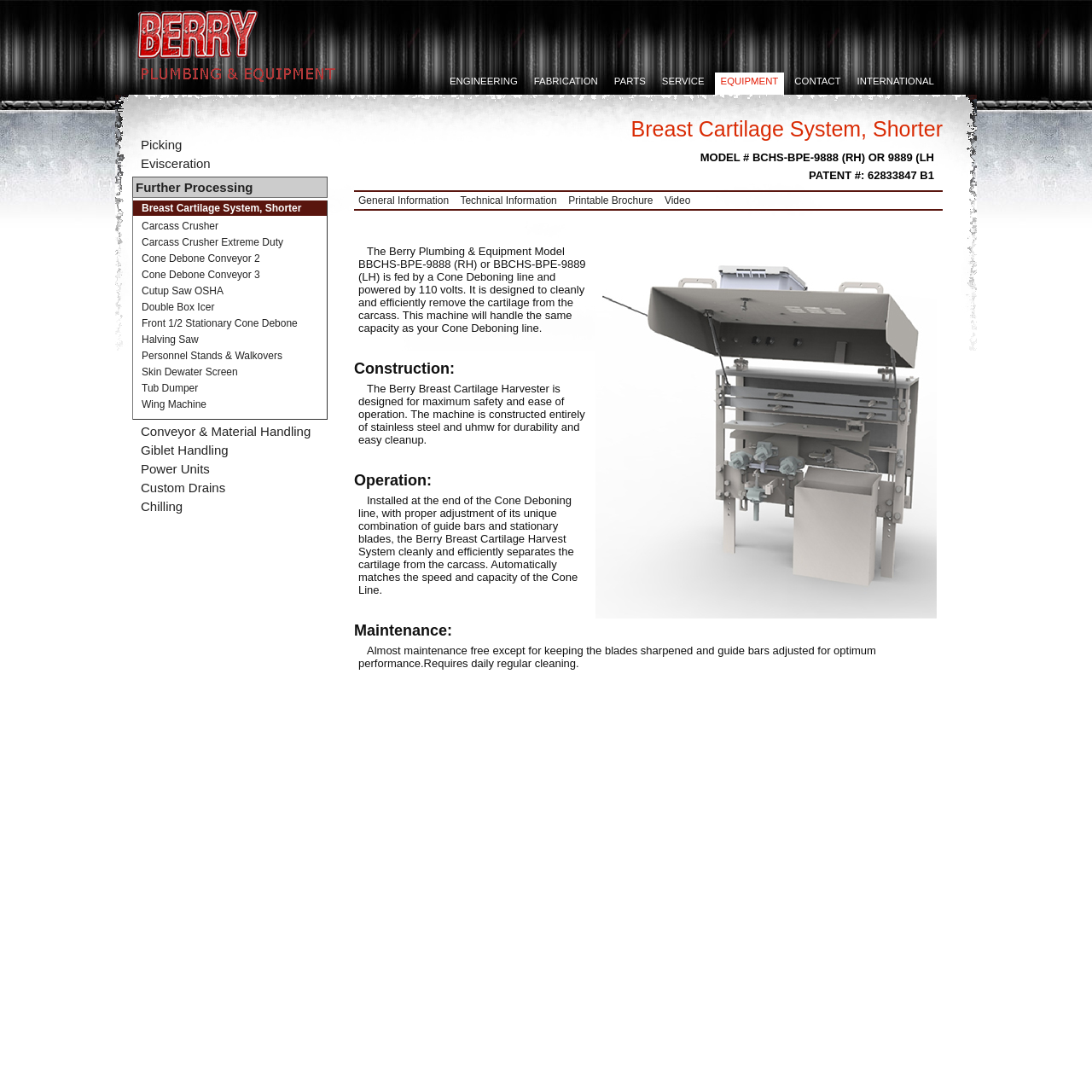Determine the bounding box coordinates for the area that should be clicked to carry out the following instruction: "Click on ENGINEERING link".

[0.412, 0.07, 0.474, 0.079]